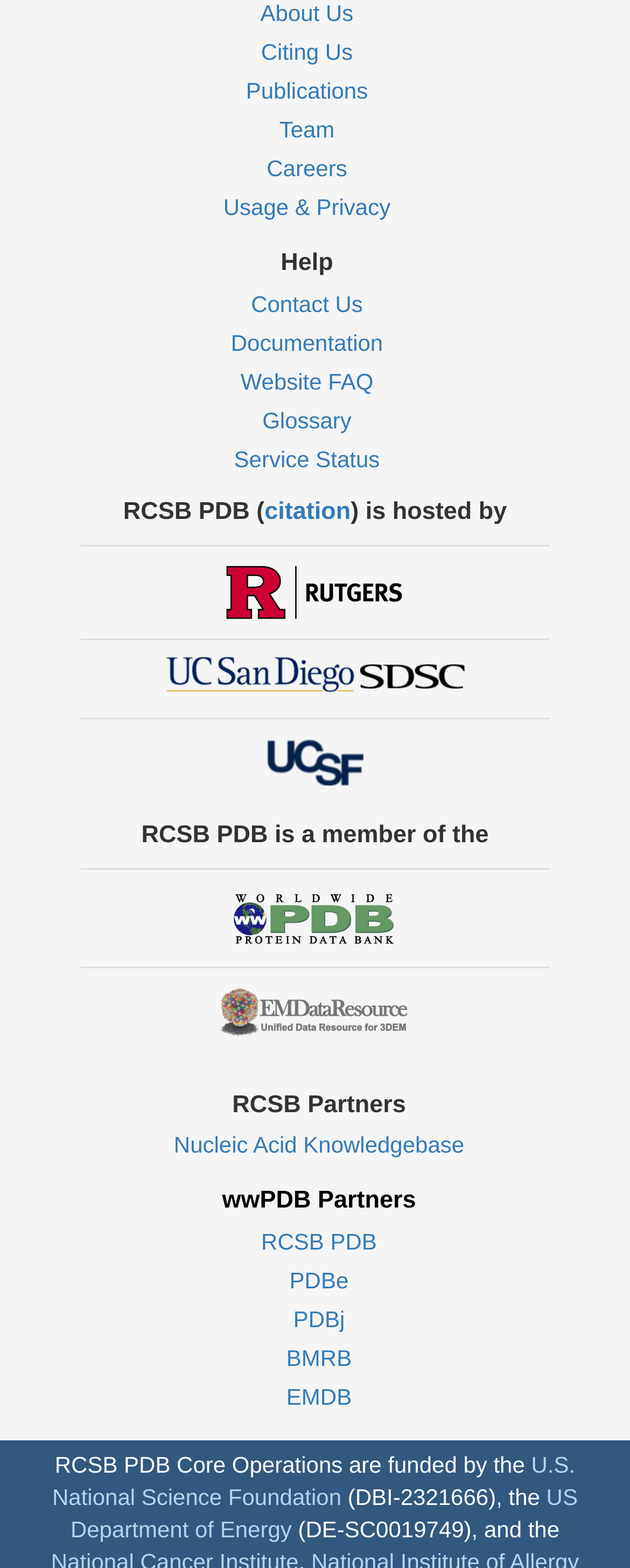Please find the bounding box coordinates of the section that needs to be clicked to achieve this instruction: "Contact Us".

[0.398, 0.185, 0.576, 0.202]